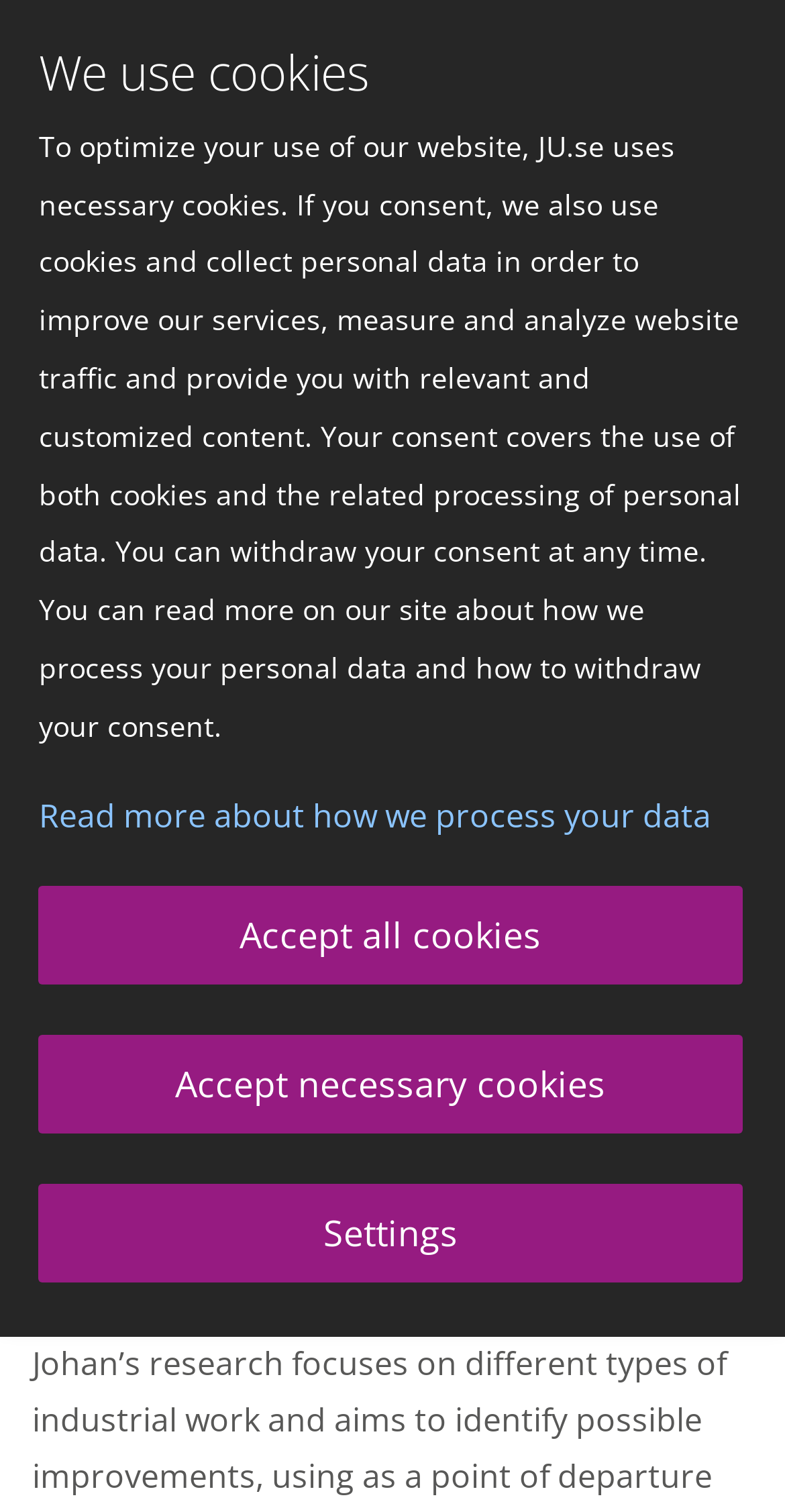Look at the image and give a detailed response to the following question: What is Johan Karltun's profession?

Based on the webpage content, Johan Karltun is introduced as an Associate Professor in work organisation, which is evident from the heading and the text that describes his research.